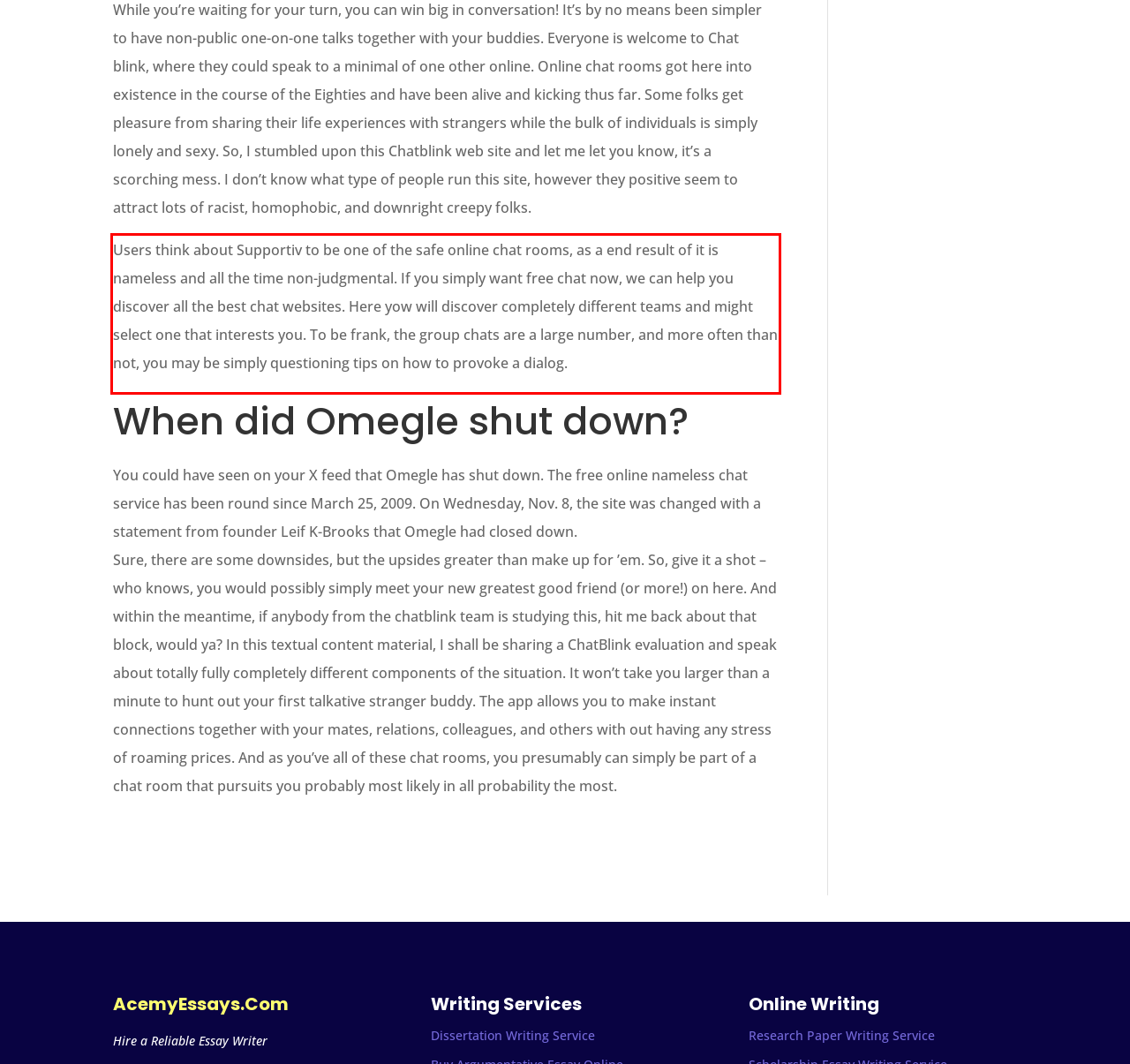Look at the webpage screenshot and recognize the text inside the red bounding box.

Users think about Supportiv to be one of the safe online chat rooms, as a end result of it is nameless and all the time non-judgmental. If you simply want free chat now, we can help you discover all the best chat websites. Here yow will discover completely different teams and might select one that interests you. To be frank, the group chats are a large number, and more often than not, you may be simply questioning tips on how to provoke a dialog.